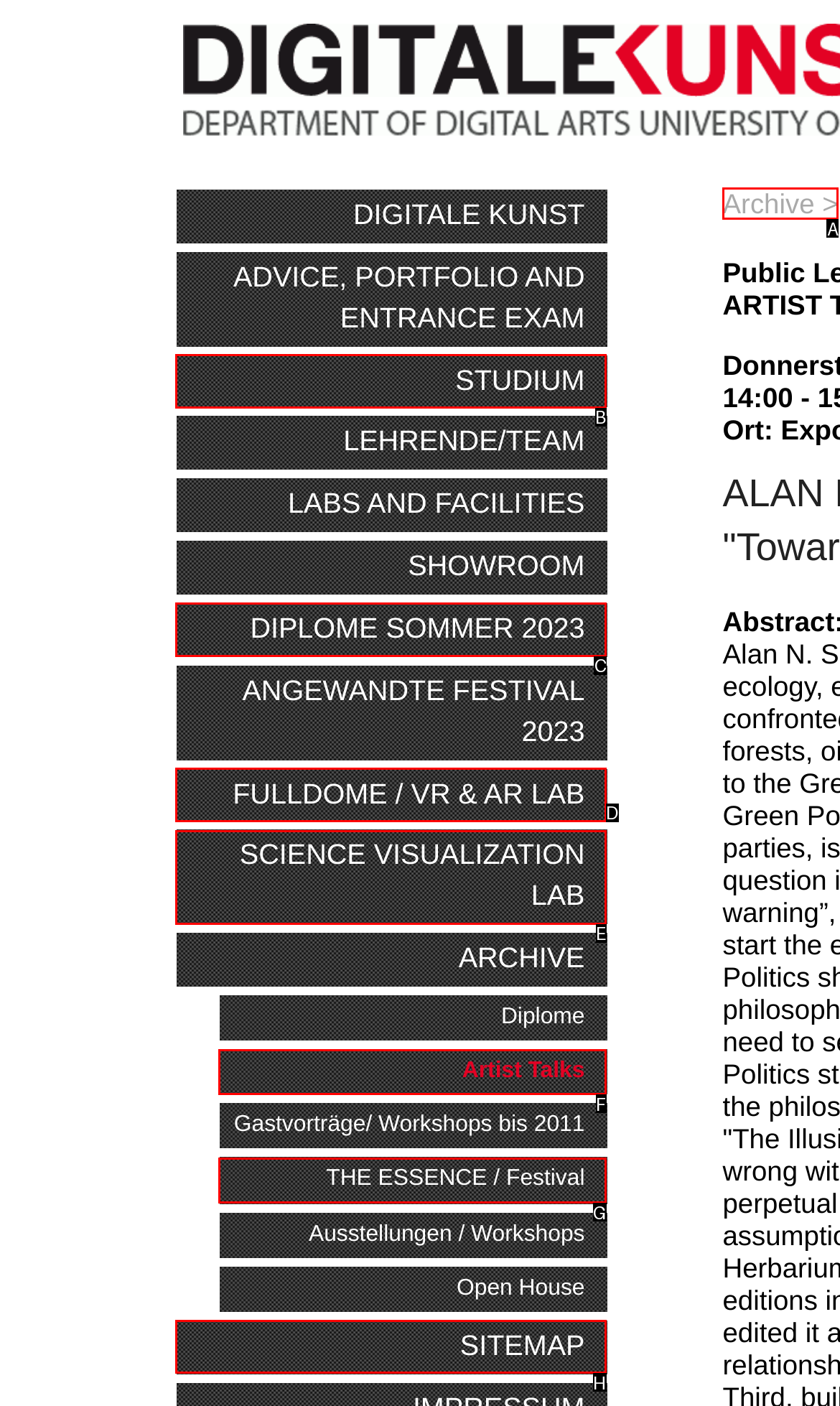Tell me which one HTML element you should click to complete the following task: view diplome summer 2023
Answer with the option's letter from the given choices directly.

C